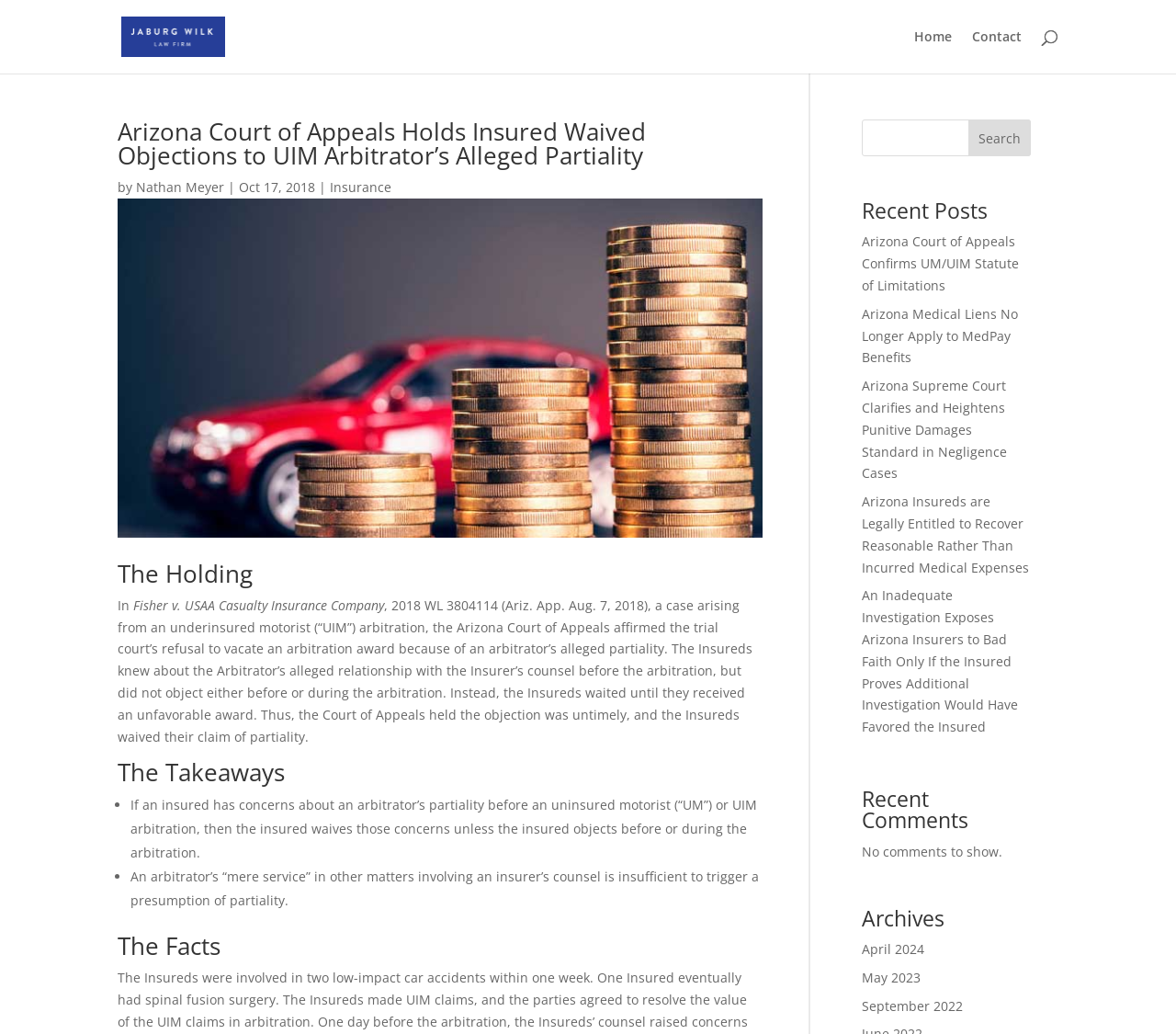Determine the bounding box coordinates for the UI element matching this description: "May 2023".

[0.733, 0.937, 0.783, 0.954]